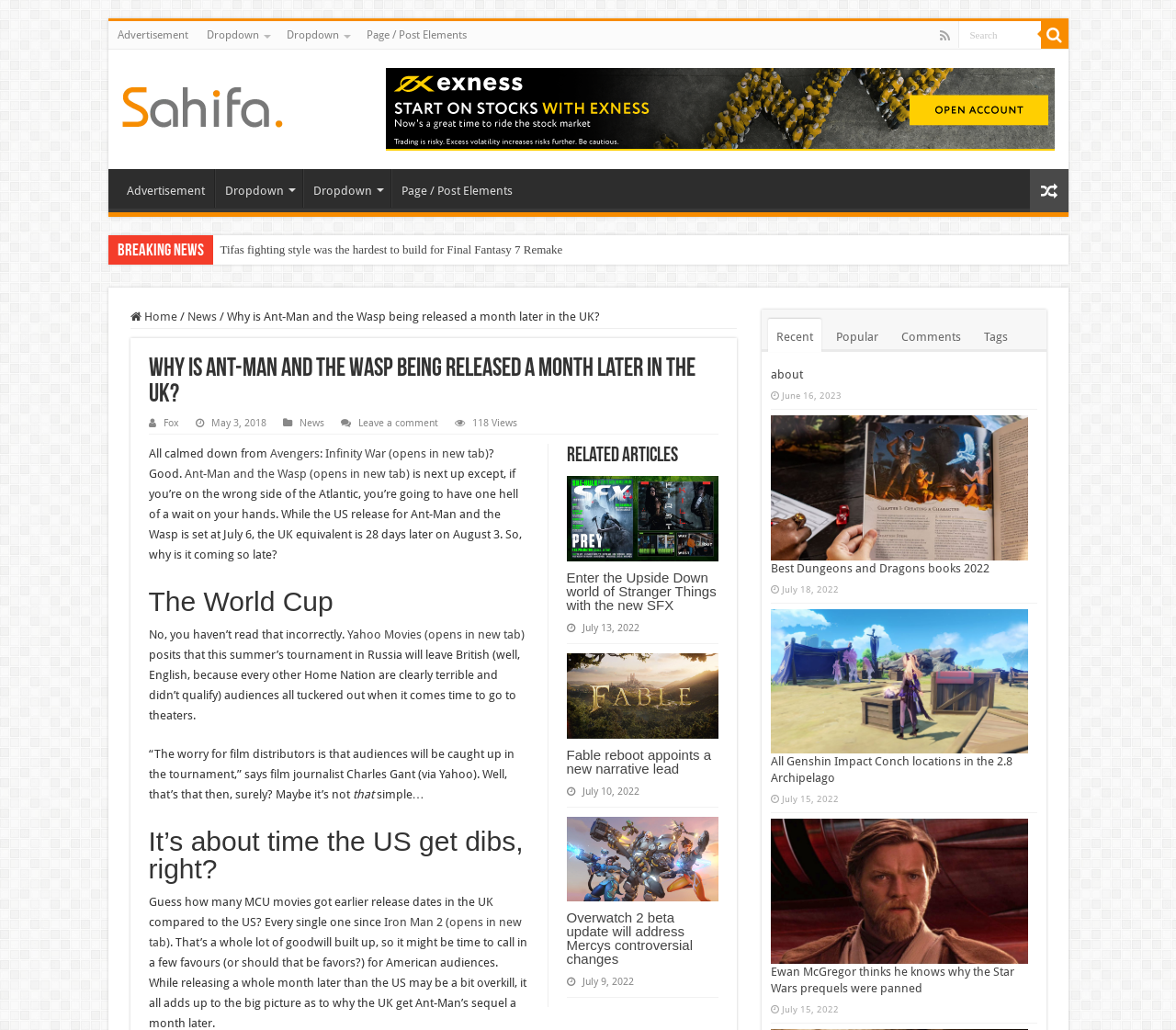Locate the bounding box coordinates of the area you need to click to fulfill this instruction: 'Search for something'. The coordinates must be in the form of four float numbers ranging from 0 to 1: [left, top, right, bottom].

[0.814, 0.021, 0.885, 0.046]